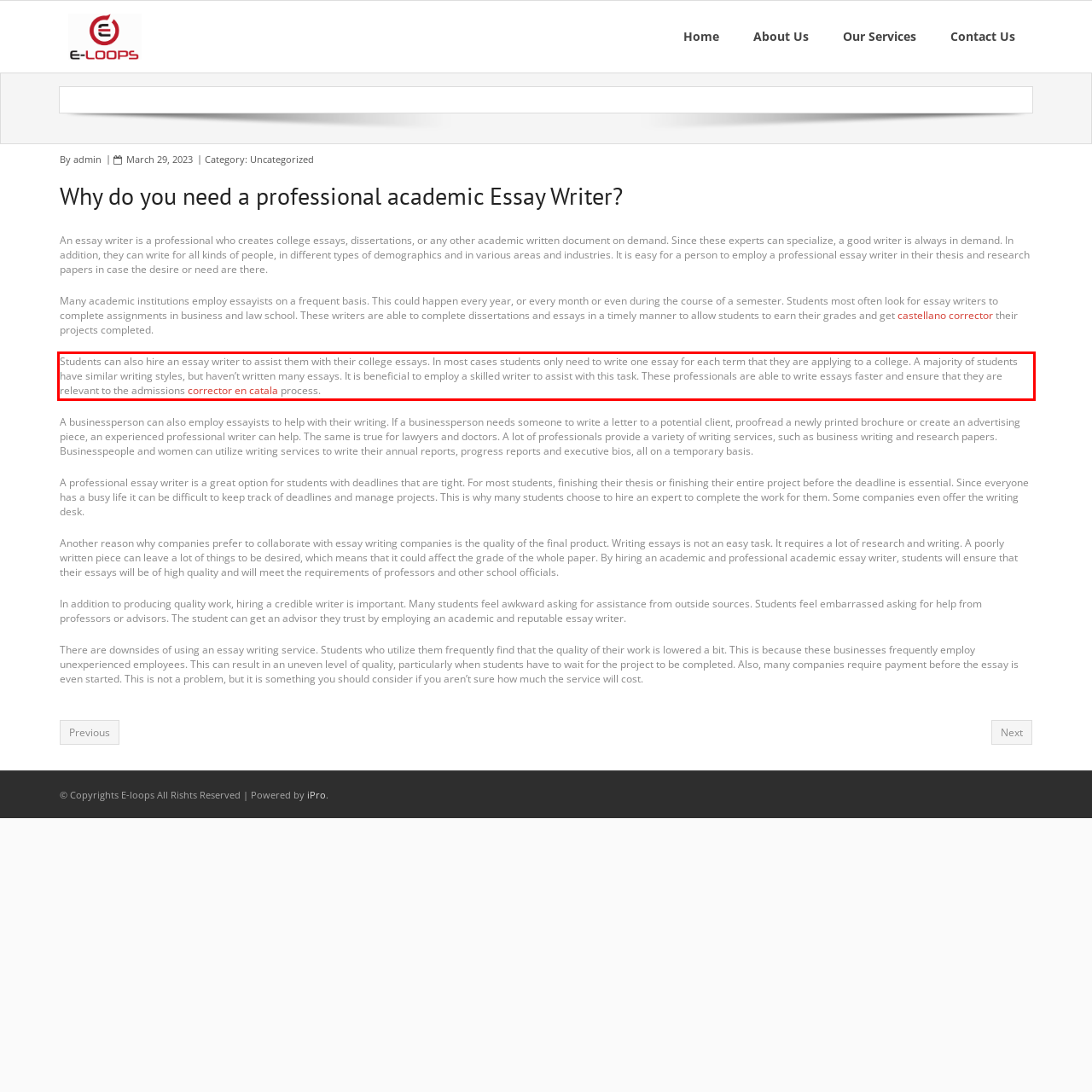Using the webpage screenshot, recognize and capture the text within the red bounding box.

Students can also hire an essay writer to assist them with their college essays. In most cases students only need to write one essay for each term that they are applying to a college. A majority of students have similar writing styles, but haven’t written many essays. It is beneficial to employ a skilled writer to assist with this task. These professionals are able to write essays faster and ensure that they are relevant to the admissions corrector en catala process.